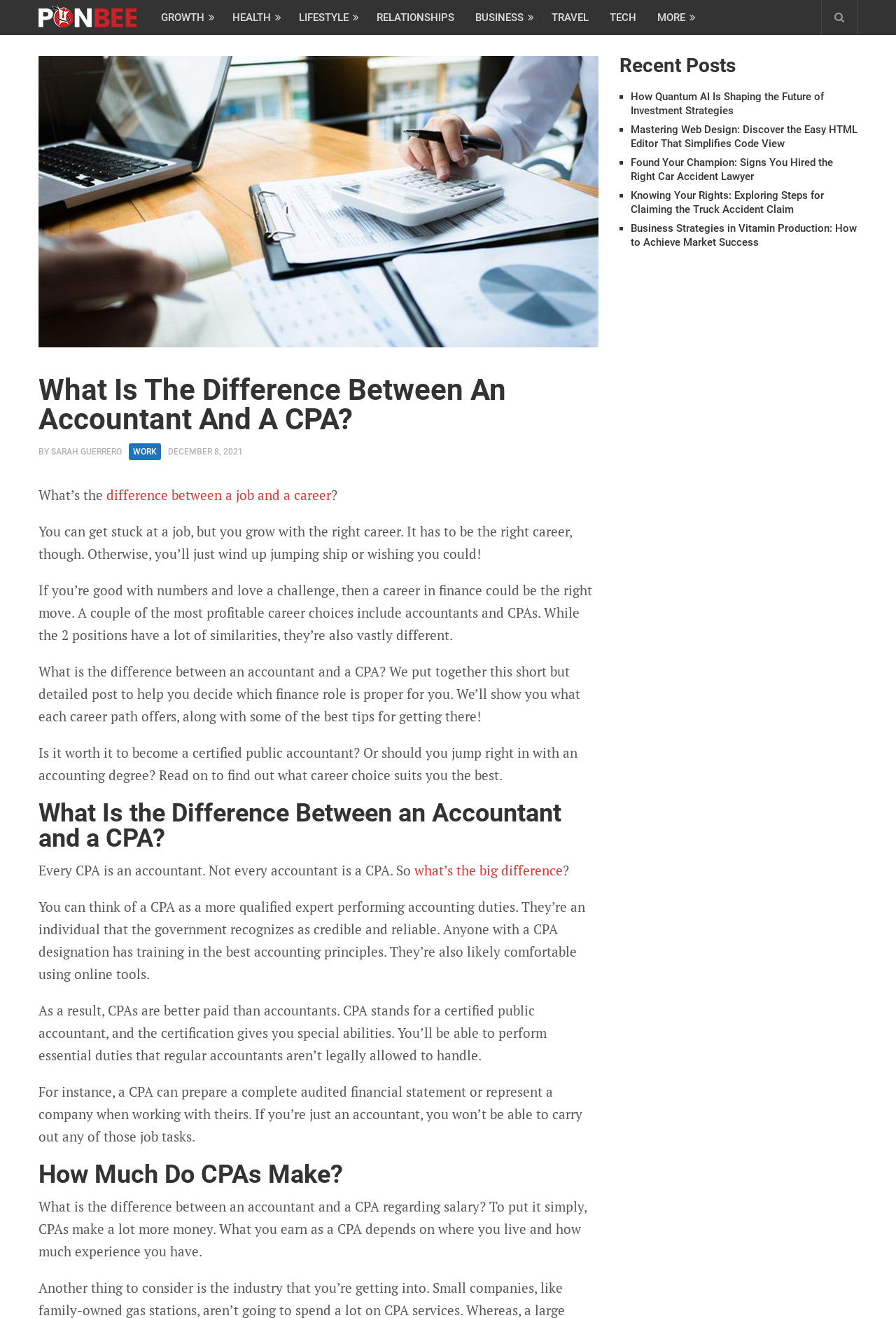Please determine the bounding box coordinates of the element to click on in order to accomplish the following task: "Click on 'GROWTH'". Ensure the coordinates are four float numbers ranging from 0 to 1, i.e., [left, top, right, bottom].

[0.168, 0.0, 0.248, 0.027]